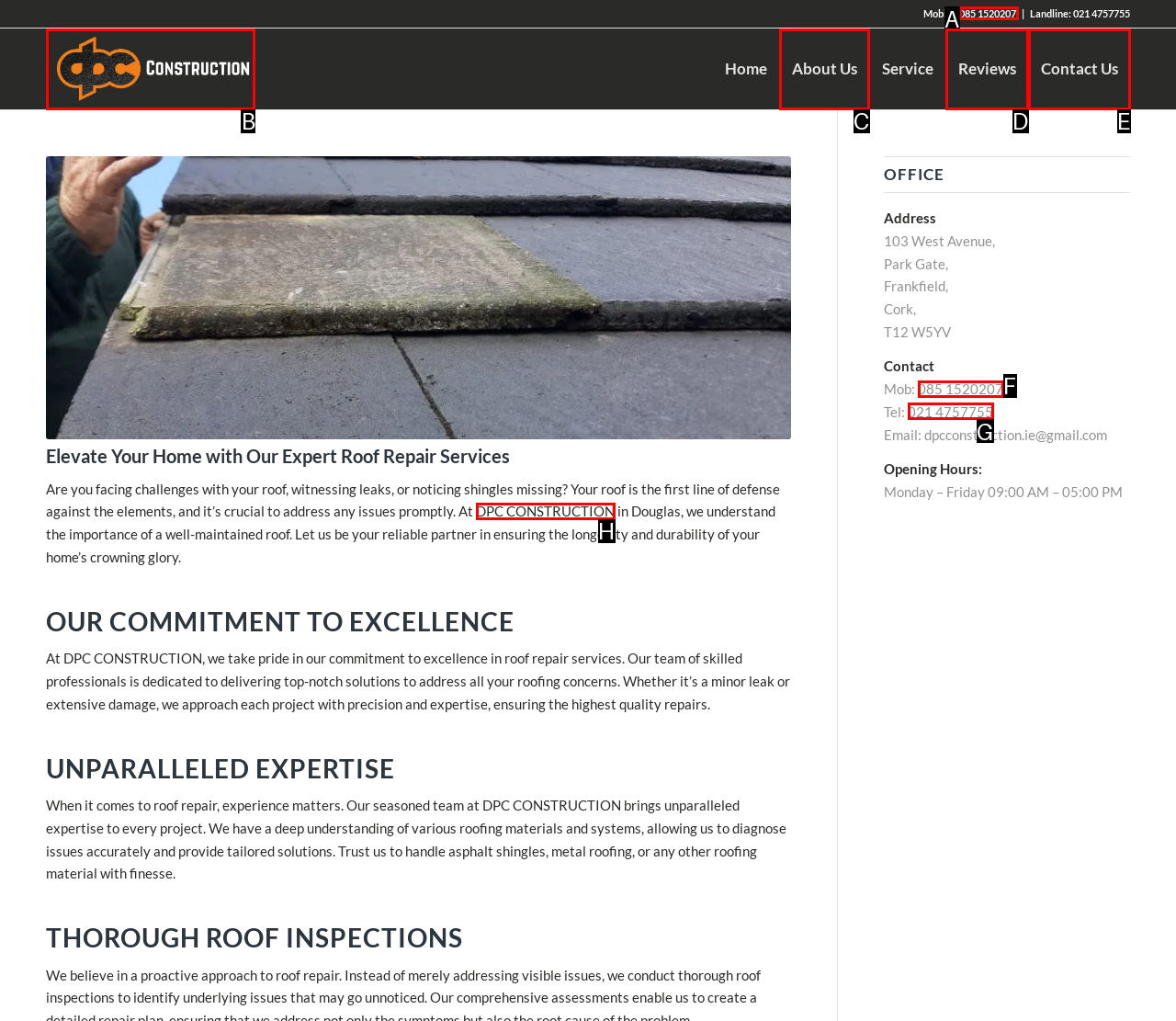Select the right option to accomplish this task: Call the mobile number. Reply with the letter corresponding to the correct UI element.

A